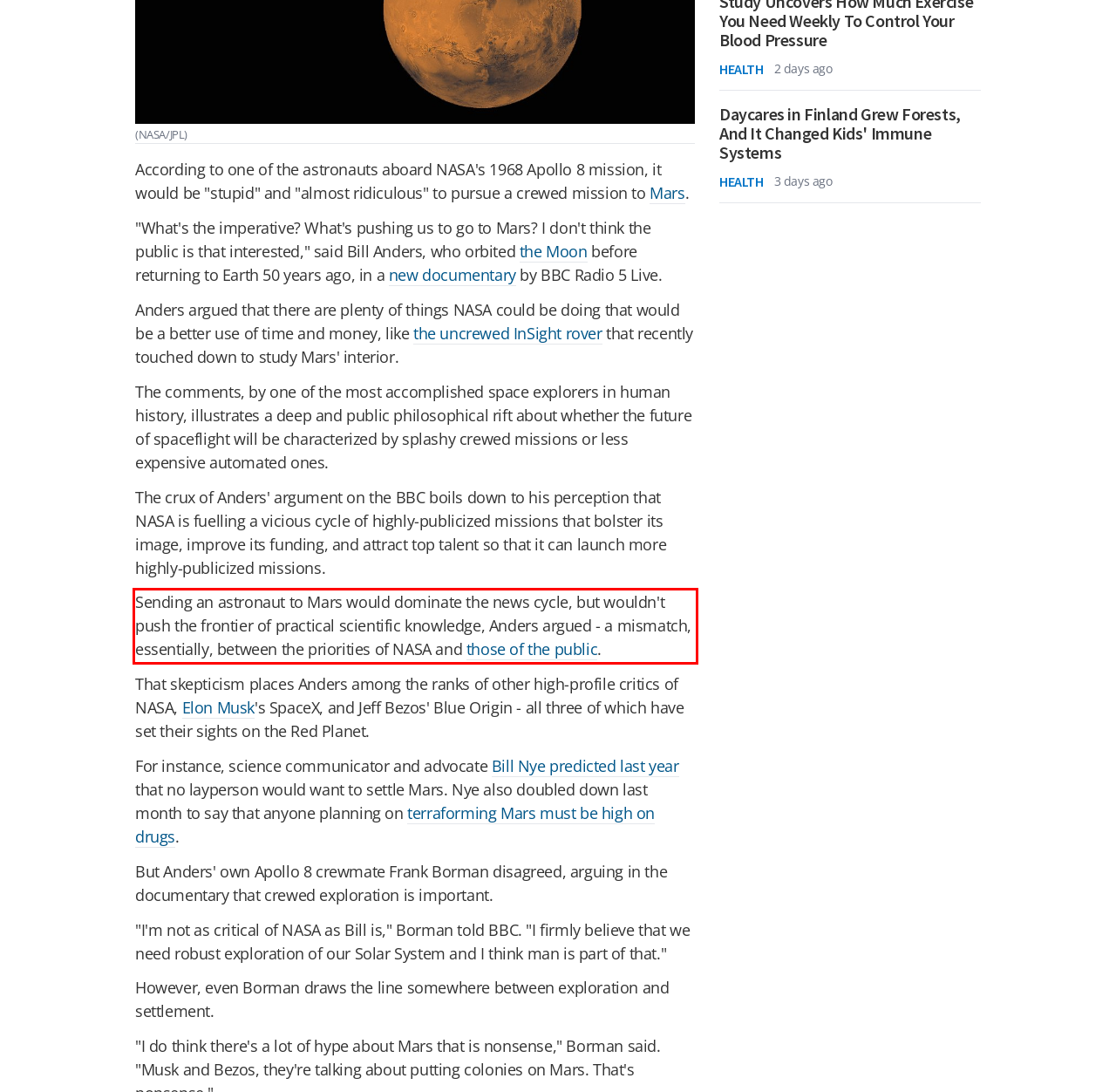You are provided with a screenshot of a webpage featuring a red rectangle bounding box. Extract the text content within this red bounding box using OCR.

Sending an astronaut to Mars would dominate the news cycle, but wouldn't push the frontier of practical scientific knowledge, Anders argued - a mismatch, essentially, between the priorities of NASA and those of the public.